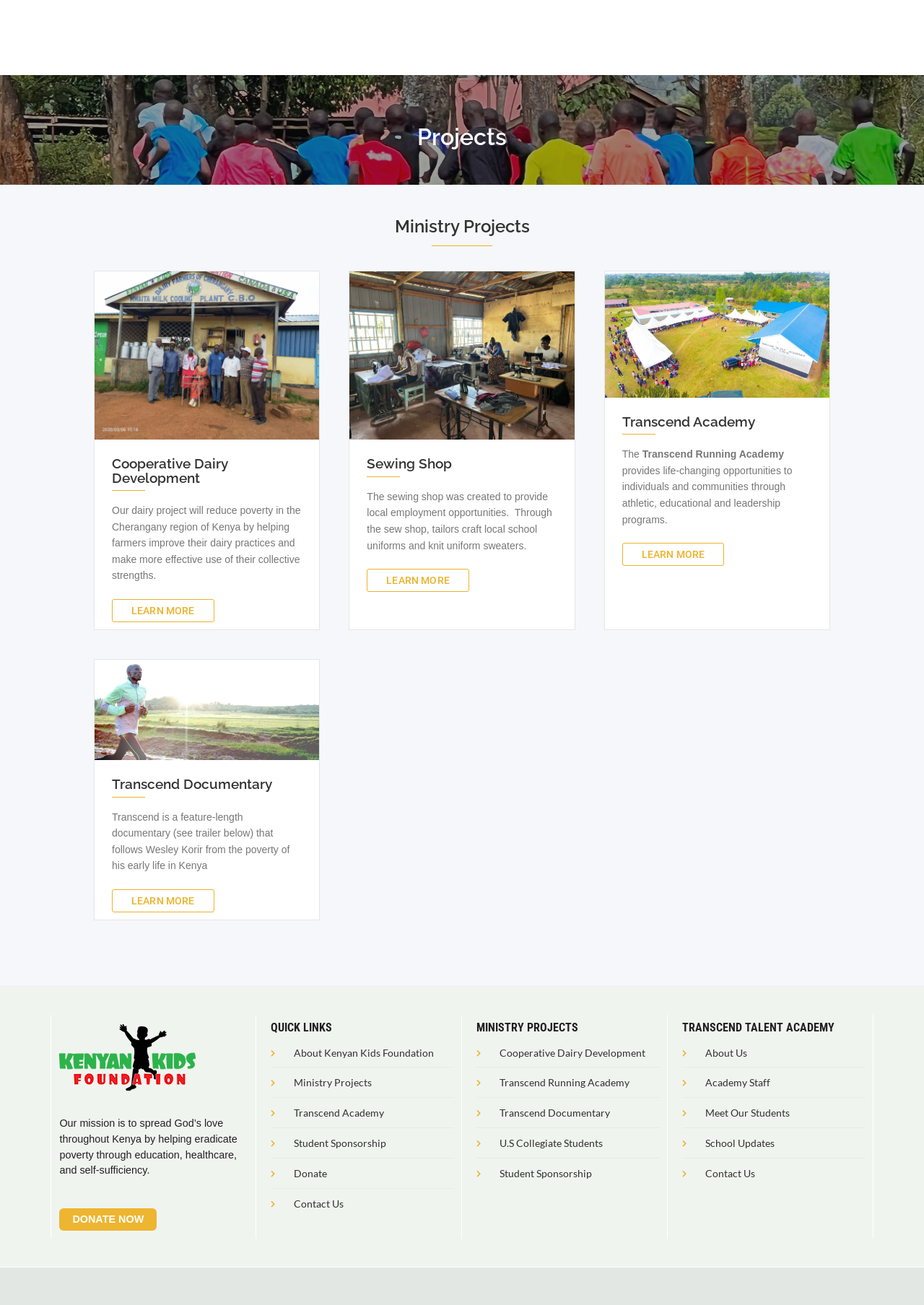What is the purpose of the sewing shop?
Look at the screenshot and respond with a single word or phrase.

Provide local employment